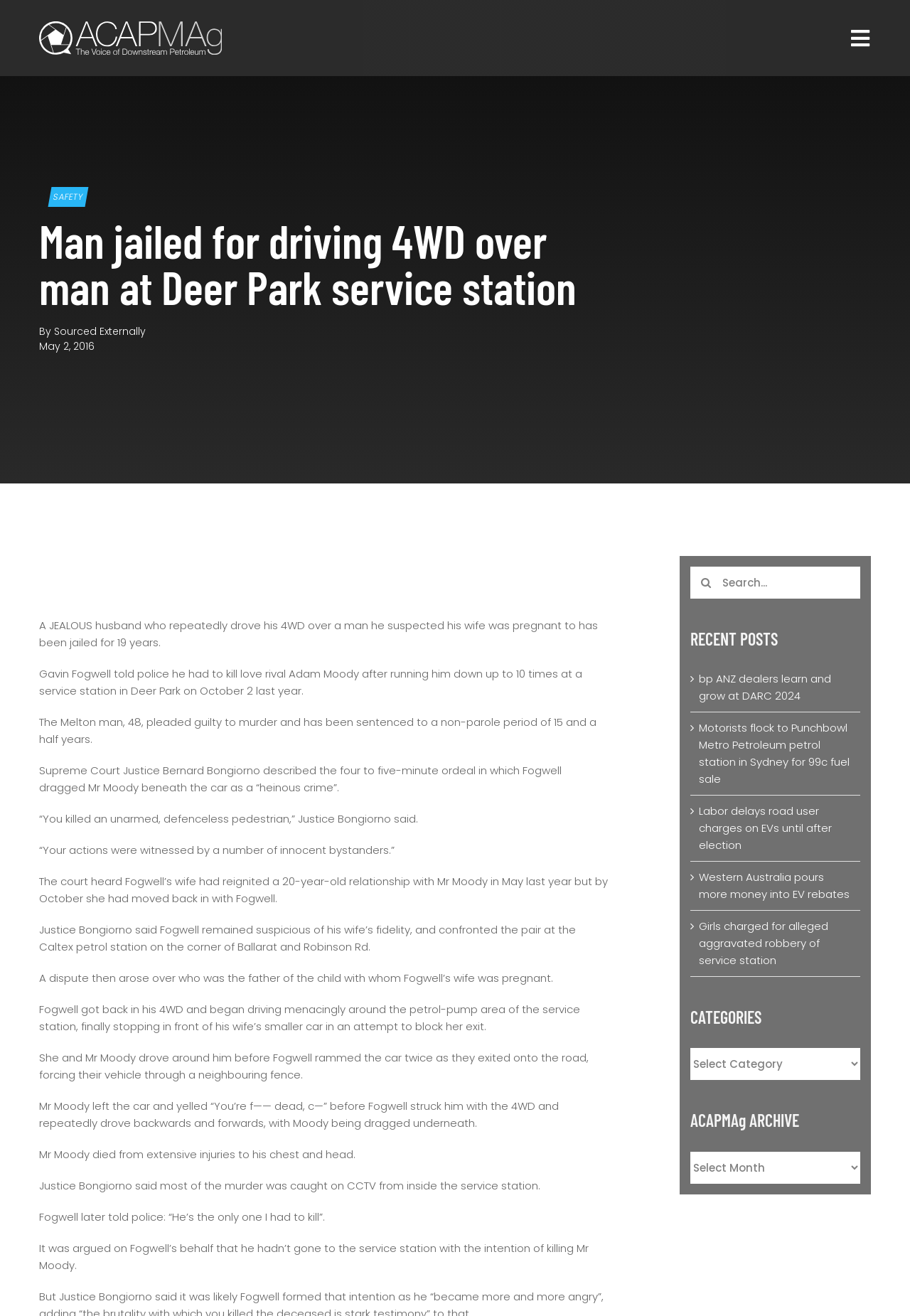Identify the bounding box of the HTML element described as: "Safety".

[0.053, 0.142, 0.097, 0.157]